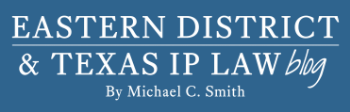Who is the author of the blog? Based on the image, give a response in one word or a short phrase.

Michael C. Smith